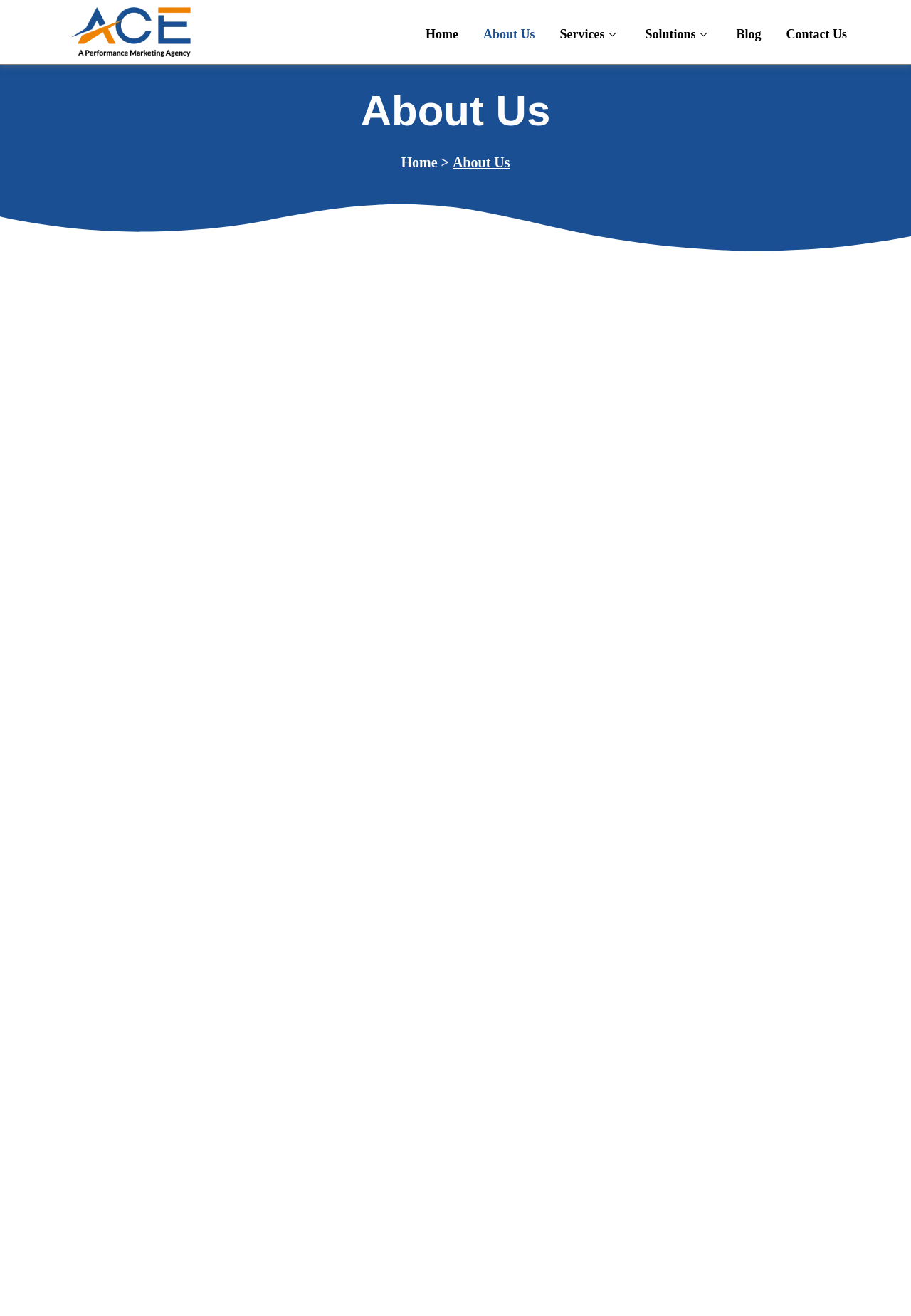Bounding box coordinates must be specified in the format (top-left x, top-left y, bottom-right x, bottom-right y). All values should be floating point numbers between 0 and 1. What are the bounding box coordinates of the UI element described as: parent_node: Comment name="comment"

None